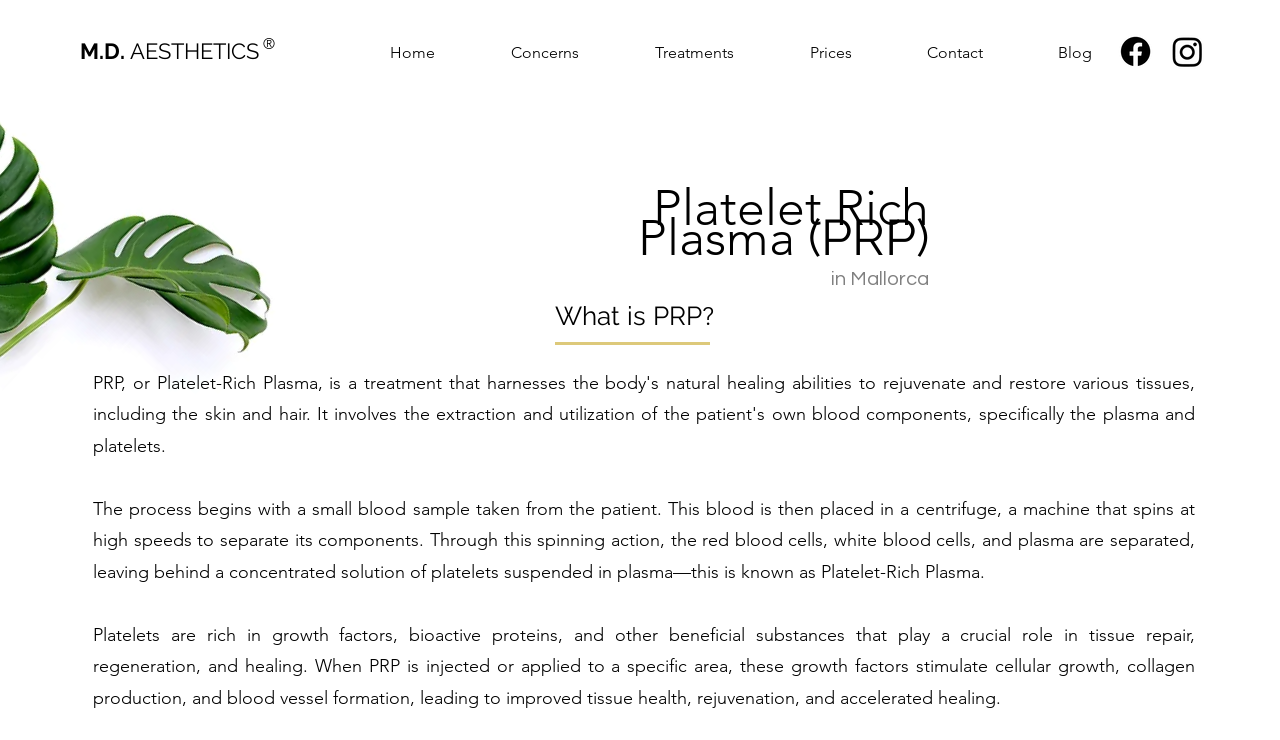Find the bounding box of the element with the following description: "Blog". The coordinates must be four float numbers between 0 and 1, formatted as [left, top, right, bottom].

[0.776, 0.051, 0.861, 0.092]